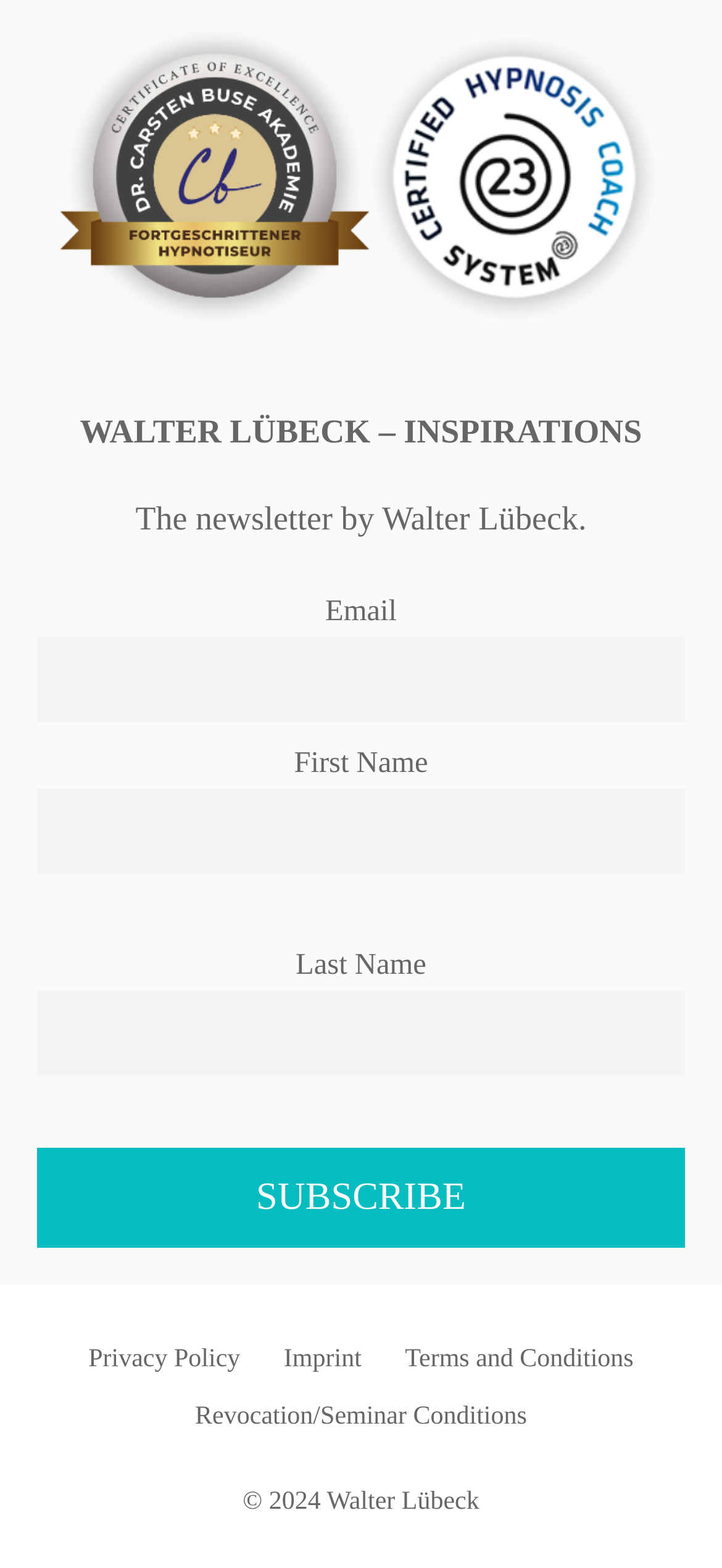Find the bounding box coordinates corresponding to the UI element with the description: "Terms and Conditions". The coordinates should be formatted as [left, top, right, bottom], with values as floats between 0 and 1.

[0.561, 0.858, 0.878, 0.875]